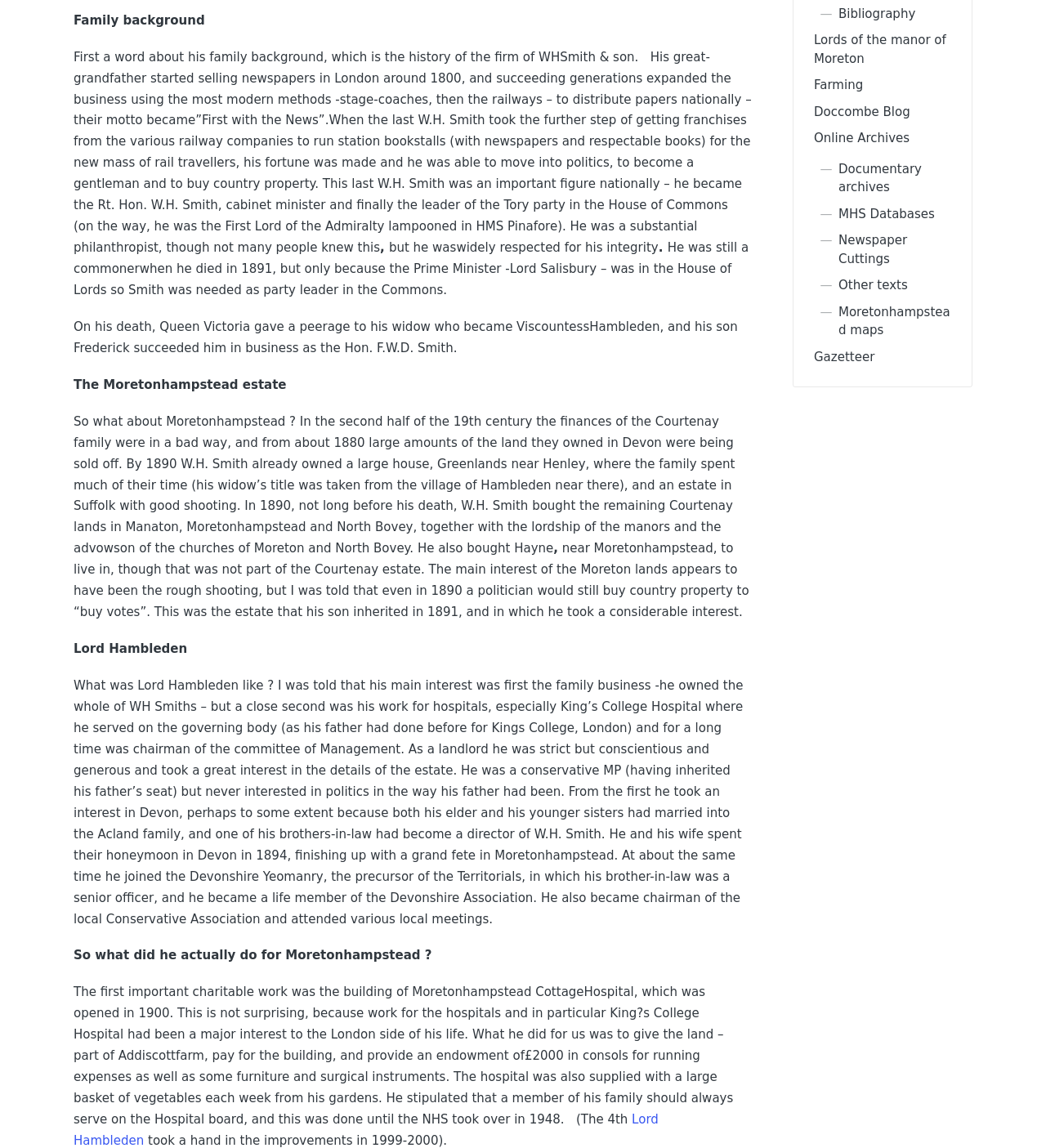Based on the element description "Newspaper Cuttings", predict the bounding box coordinates of the UI element.

[0.802, 0.203, 0.867, 0.232]